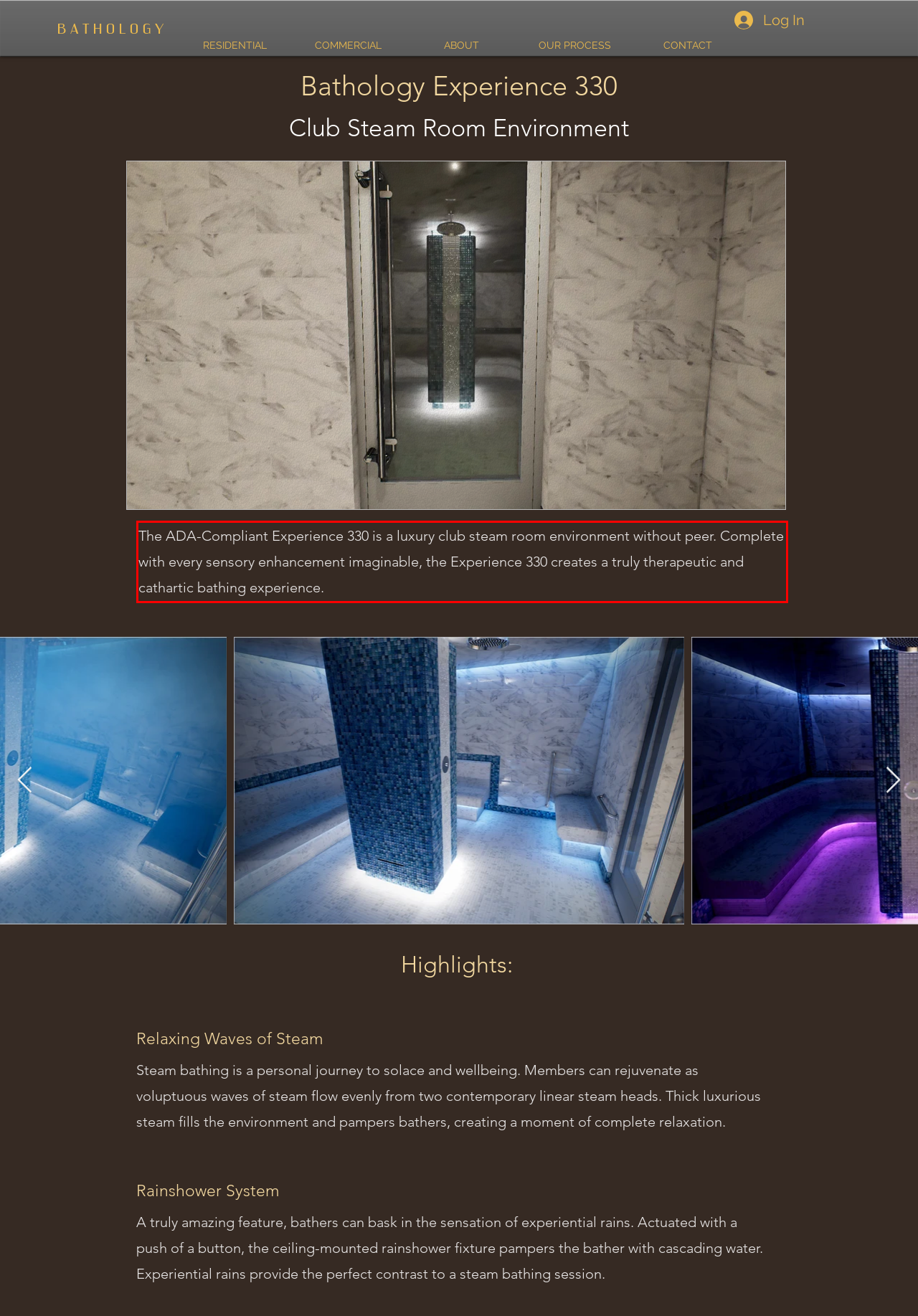Using the provided webpage screenshot, recognize the text content in the area marked by the red bounding box.

The ADA-Compliant Experience 330 is a luxury club steam room environment without peer. Complete with every sensory enhancement imaginable, the Experience 330 creates a truly therapeutic and cathartic bathing experience.